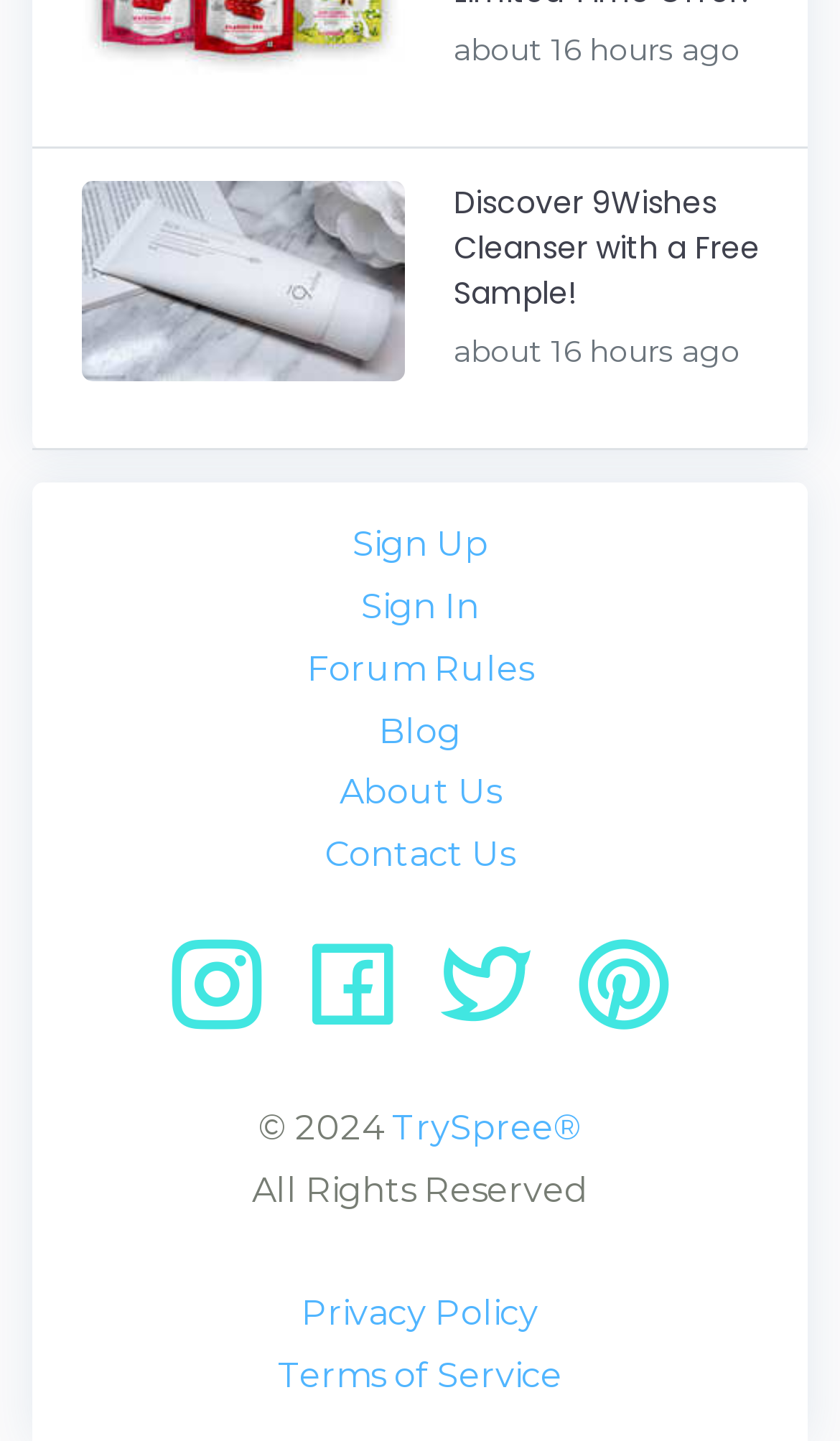Please identify the bounding box coordinates of the element's region that needs to be clicked to fulfill the following instruction: "Read about To-Go Program Is Too-Gone". The bounding box coordinates should consist of four float numbers between 0 and 1, i.e., [left, top, right, bottom].

None